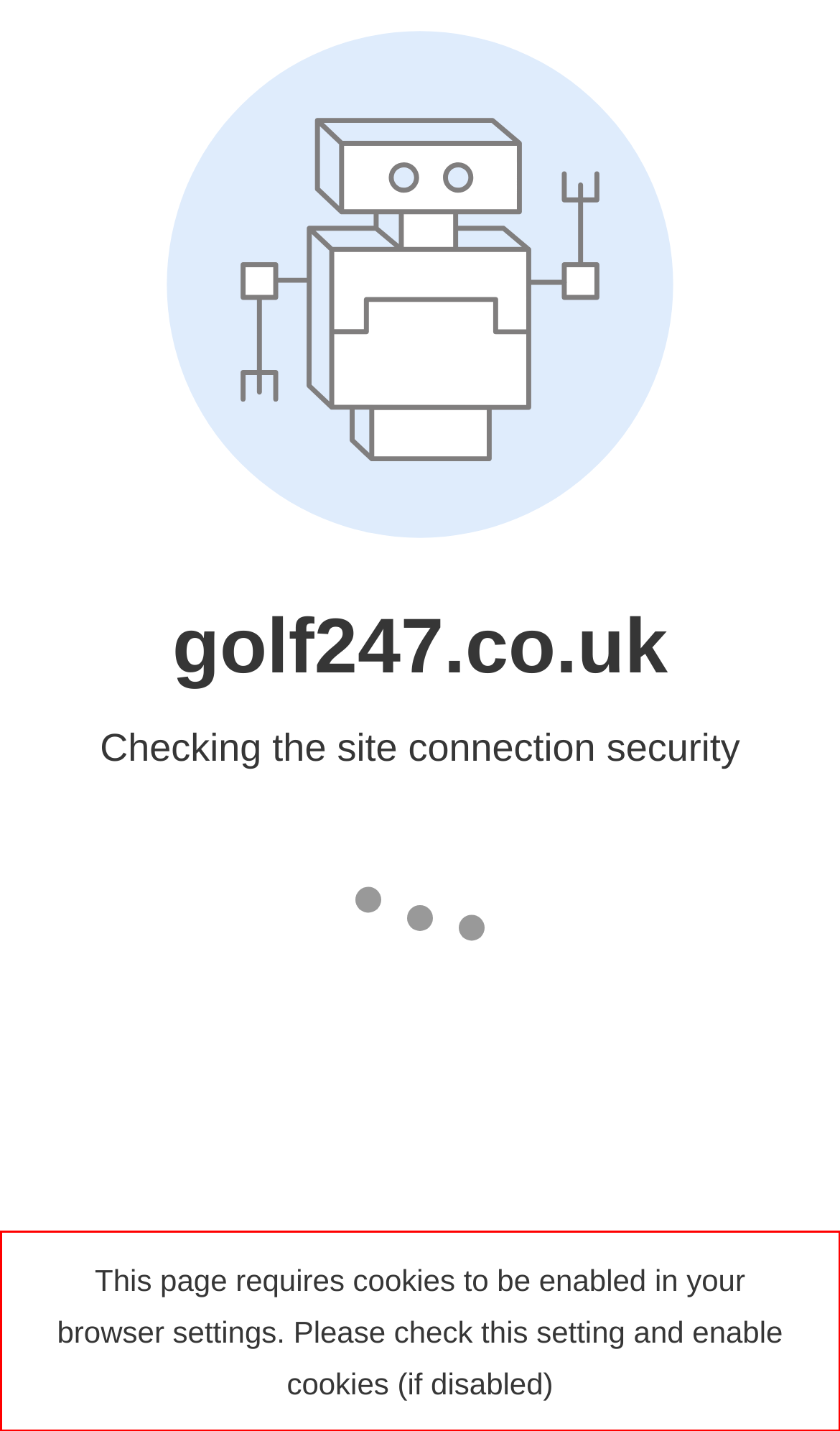Please analyze the screenshot of a webpage and extract the text content within the red bounding box using OCR.

This page requires cookies to be enabled in your browser settings. Please check this setting and enable cookies (if disabled)